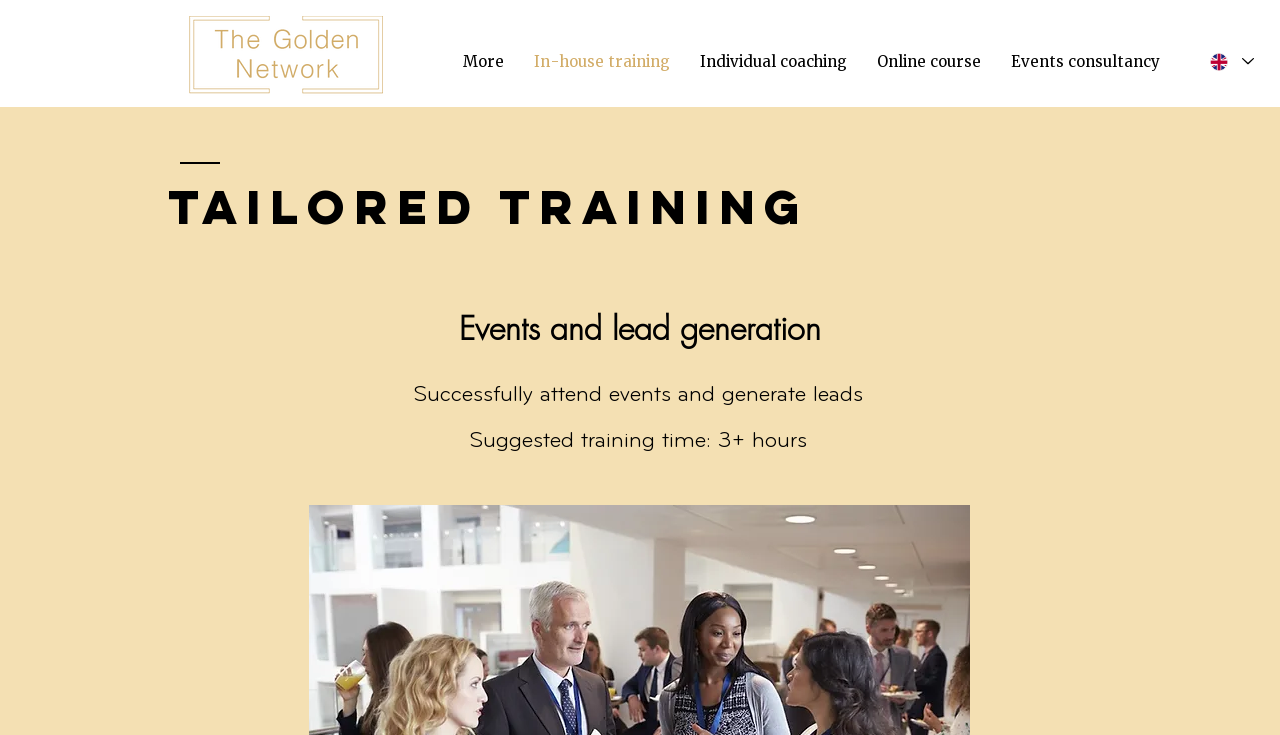How many navigation links are there?
Look at the image and respond with a one-word or short phrase answer.

5